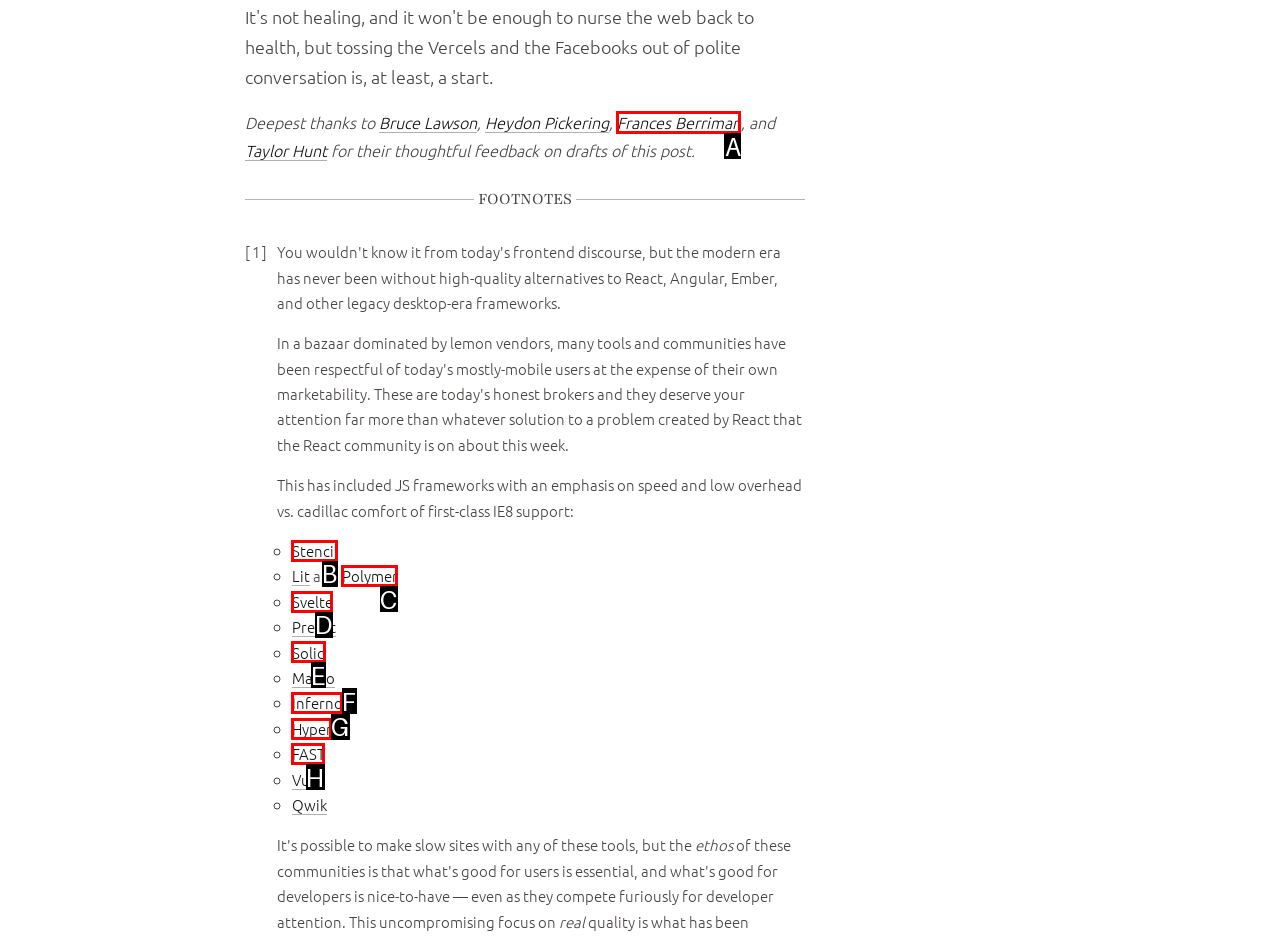Determine the HTML element that best aligns with the description: Solid
Answer with the appropriate letter from the listed options.

E